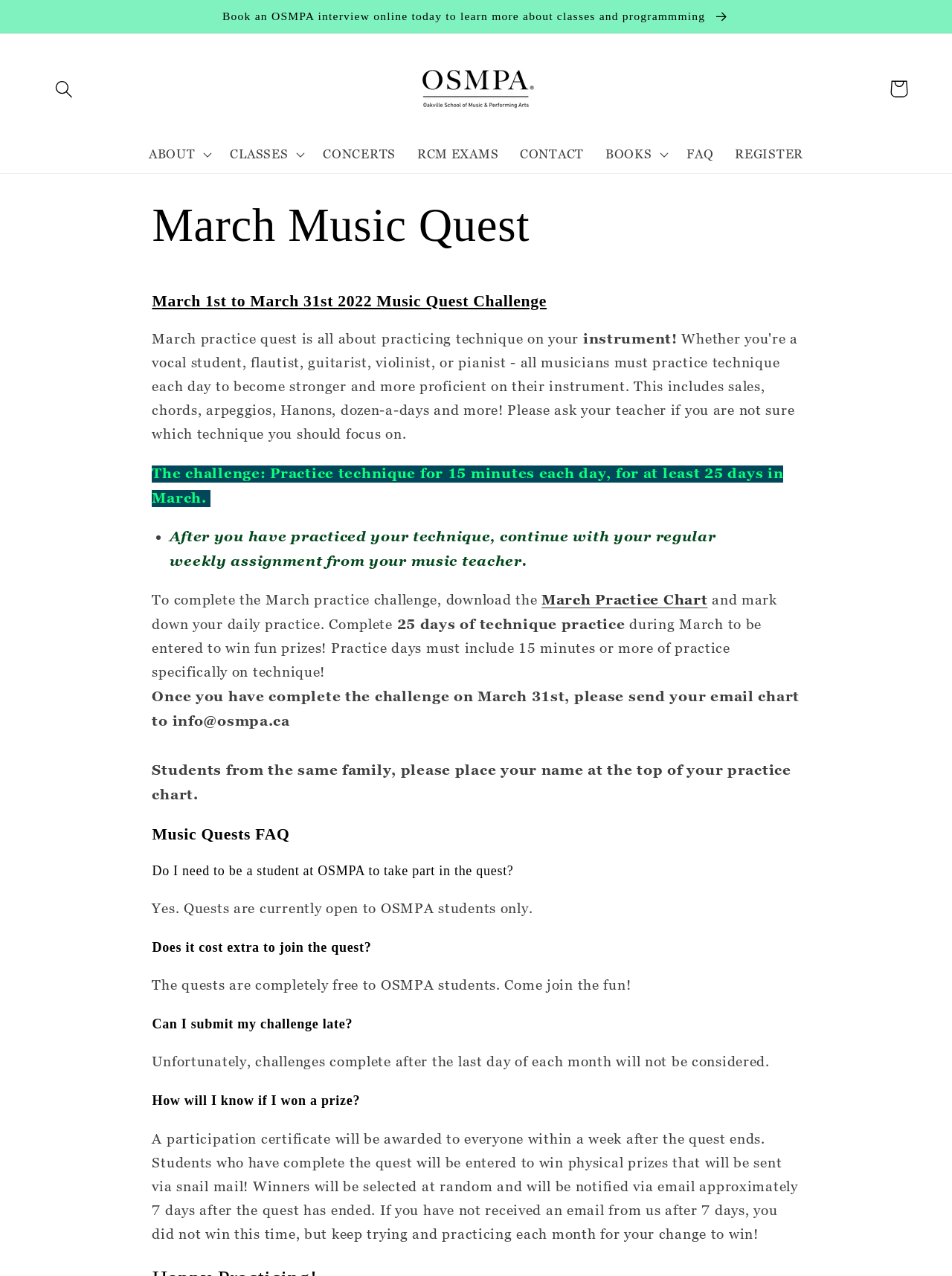Please provide a comprehensive answer to the question below using the information from the image: How will winners of the challenge be notified?

According to the webpage, winners of the challenge will be notified via email approximately 7 days after the quest has ended, as stated in the Music Quests FAQ section.